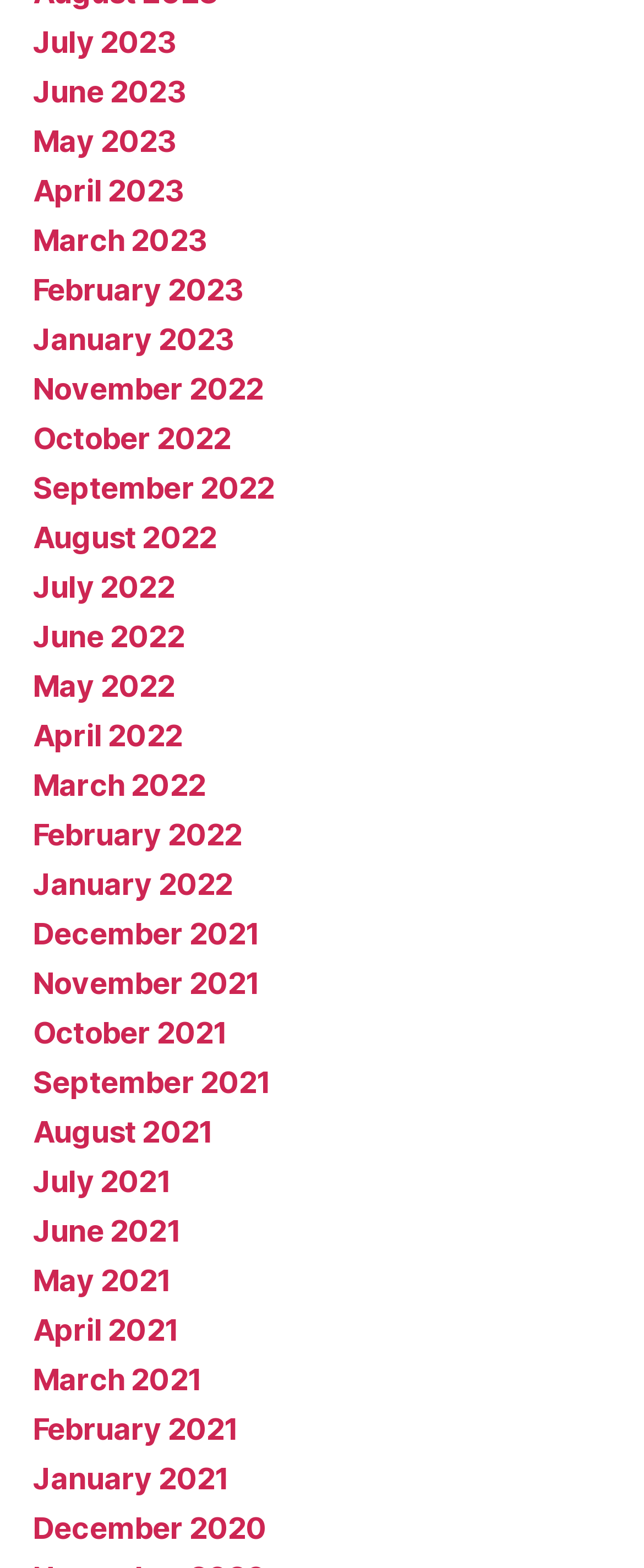Show the bounding box coordinates for the HTML element as described: "April 2023".

[0.051, 0.11, 0.285, 0.132]